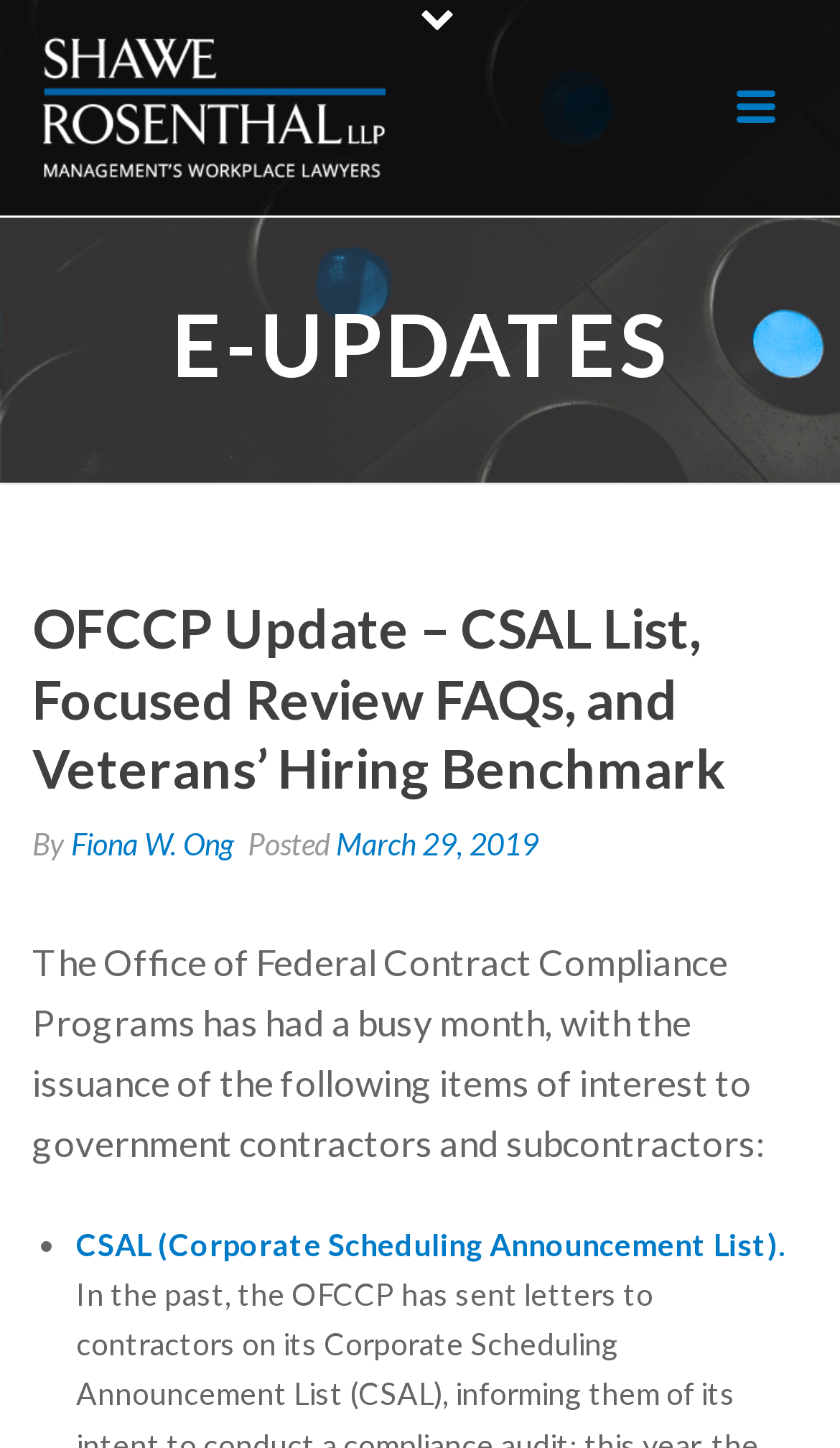Explain the contents of the webpage comprehensively.

The webpage appears to be a blog post or article from Shawe Rosenthal LLP, a law firm. At the top of the page, there are three images, with the middle one being the law firm's logo, "Management's Workplace Lawyers". 

Below the images, there is a heading "E-UPDATES" followed by a subheading "OFCCP Update – CSAL List, Focused Review FAQs, and Veterans’ Hiring Benchmark". The author of the post, Fiona W. Ong, is credited below the subheading, along with the date of posting, March 29, 2019.

The main content of the page is a paragraph of text that describes the busy month of the Office of Federal Contract Compliance Programs, which has issued several items of interest to government contractors and subcontractors. 

Below this paragraph, there is a bullet point list, with the first item being "CSAL (Corporate Scheduling Announcement List)". 

At the bottom right of the page, there is a link and an image, but their purposes are unclear.